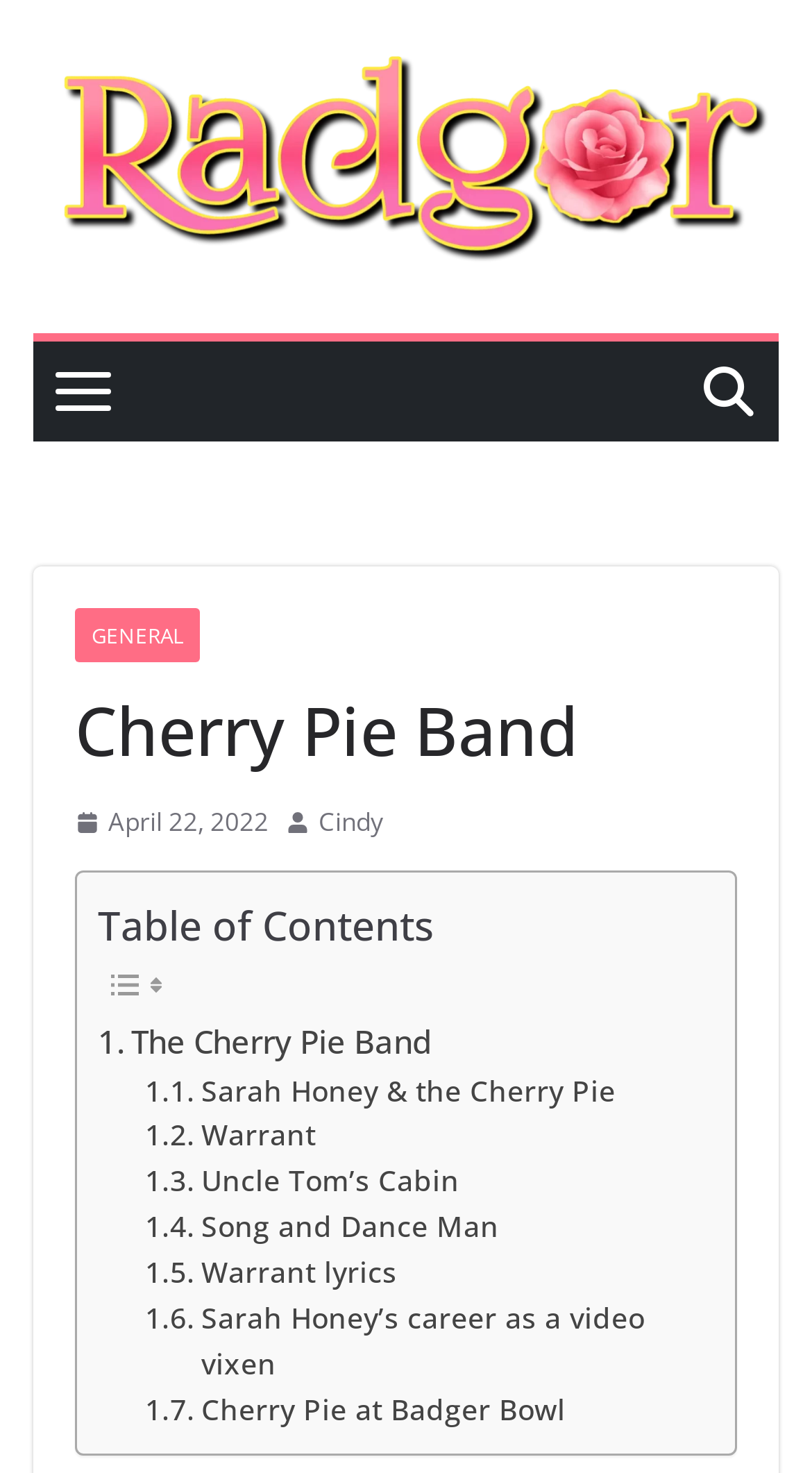How many images are on the webpage?
Please provide a detailed answer to the question.

I counted the number of image elements on the webpage, including the image with the link 'Radgor', the image above the HeaderAsNonLandmark, and the other images within the LayoutTable. There are 7 images in total.